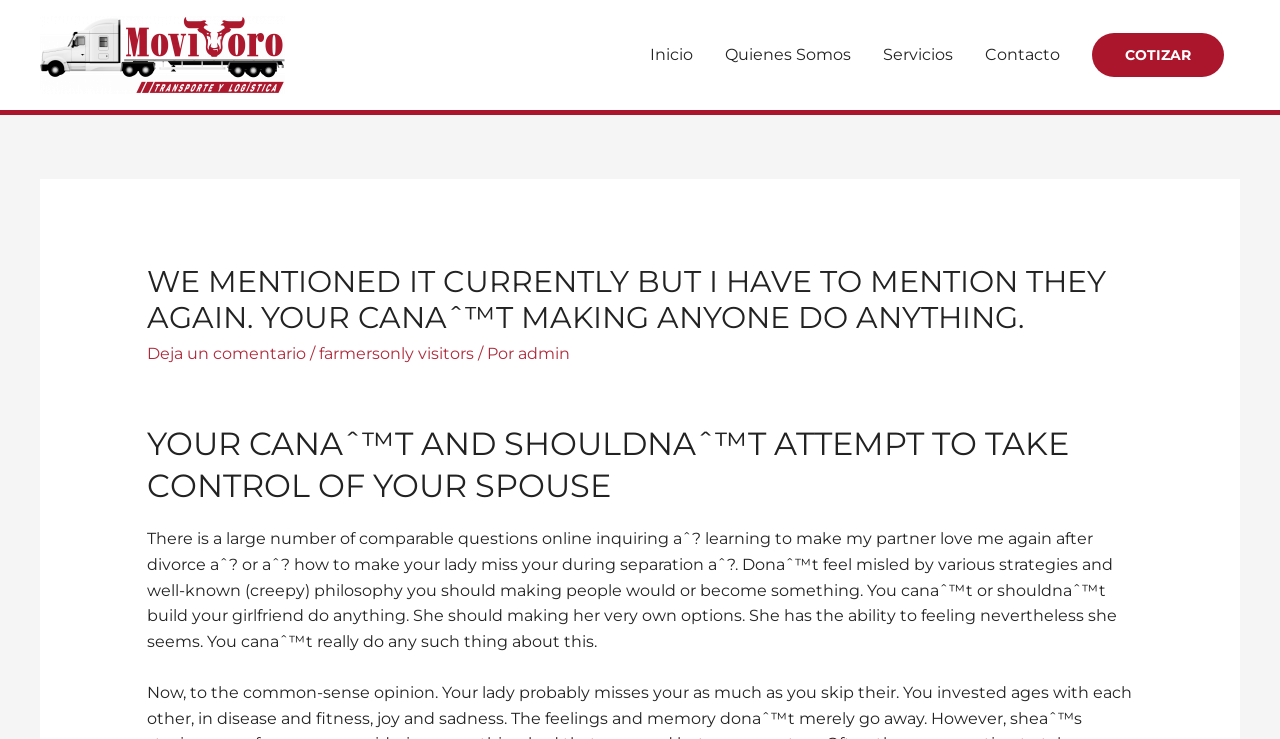Identify the bounding box coordinates for the UI element described as follows: farmersonly visitors. Use the format (top-left x, top-left y, bottom-right x, bottom-right y) and ensure all values are floating point numbers between 0 and 1.

[0.249, 0.466, 0.37, 0.492]